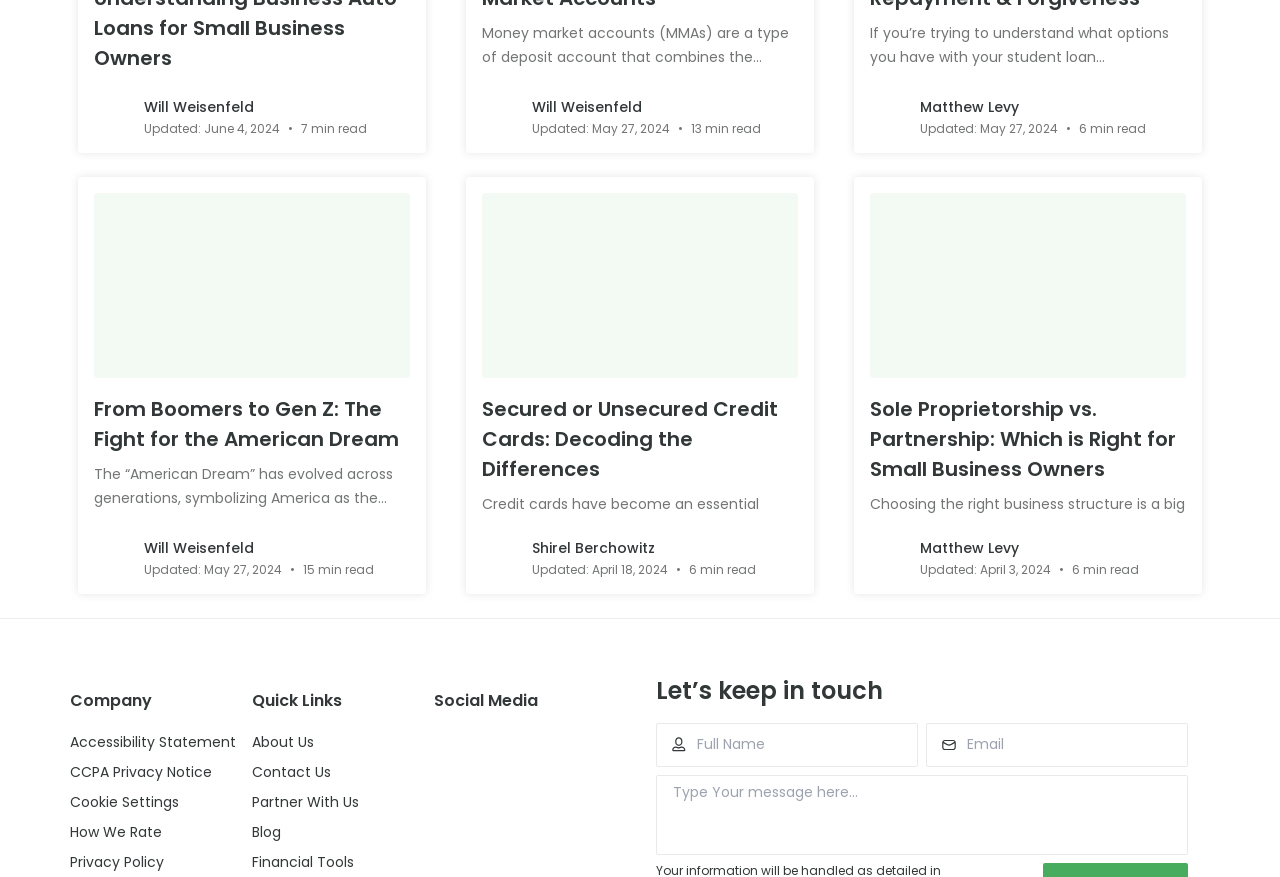Find the bounding box coordinates for the area you need to click to carry out the instruction: "Read the article about getting your business on the road to success". The coordinates should be four float numbers between 0 and 1, indicated as [left, top, right, bottom].

[0.073, 0.095, 0.311, 0.2]